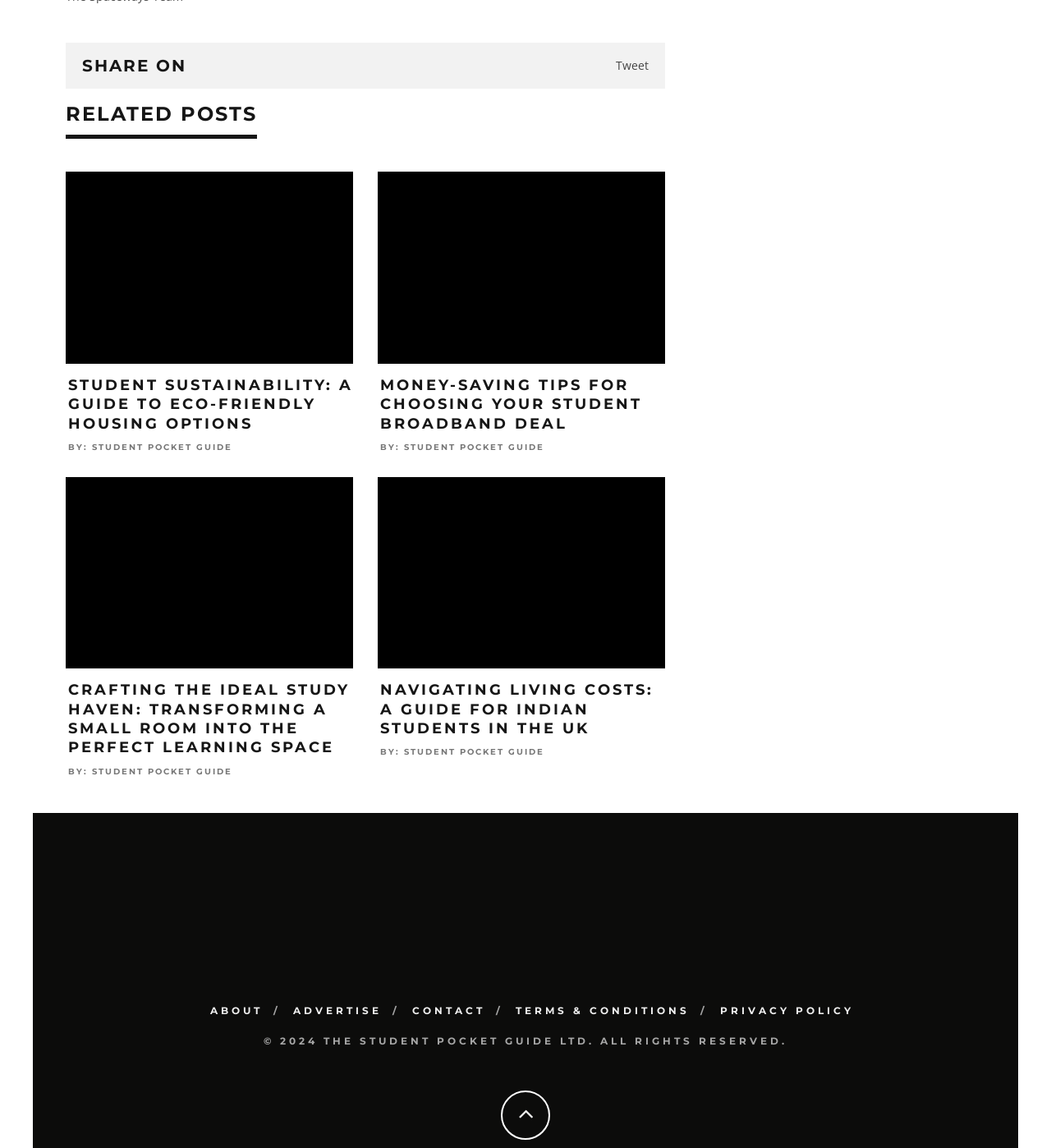Pinpoint the bounding box coordinates of the clickable element needed to complete the instruction: "Click on the 'Tweet' button". The coordinates should be provided as four float numbers between 0 and 1: [left, top, right, bottom].

[0.586, 0.05, 0.617, 0.064]